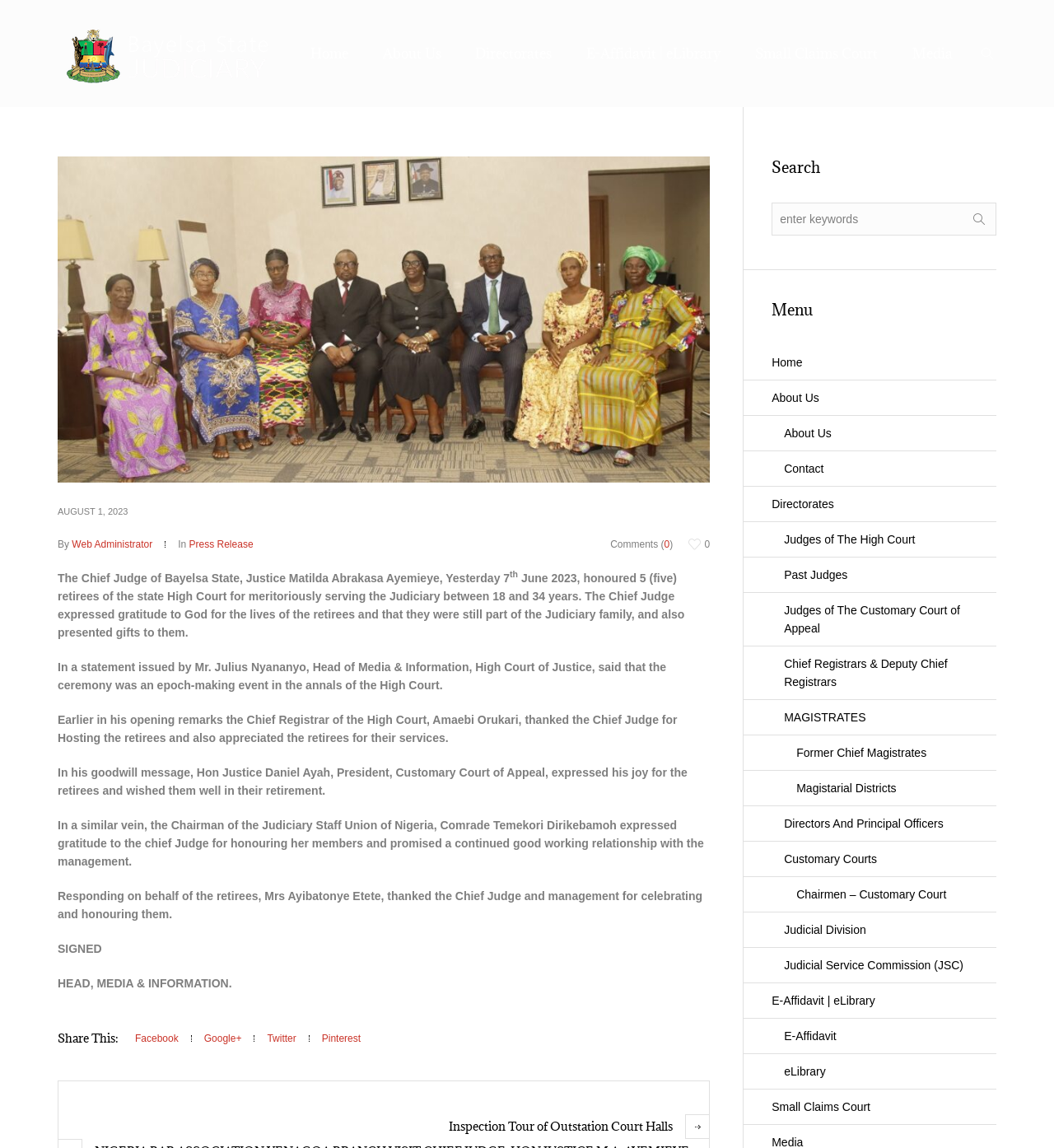Please find the bounding box coordinates of the section that needs to be clicked to achieve this instruction: "Share this on Facebook".

[0.128, 0.897, 0.181, 0.913]